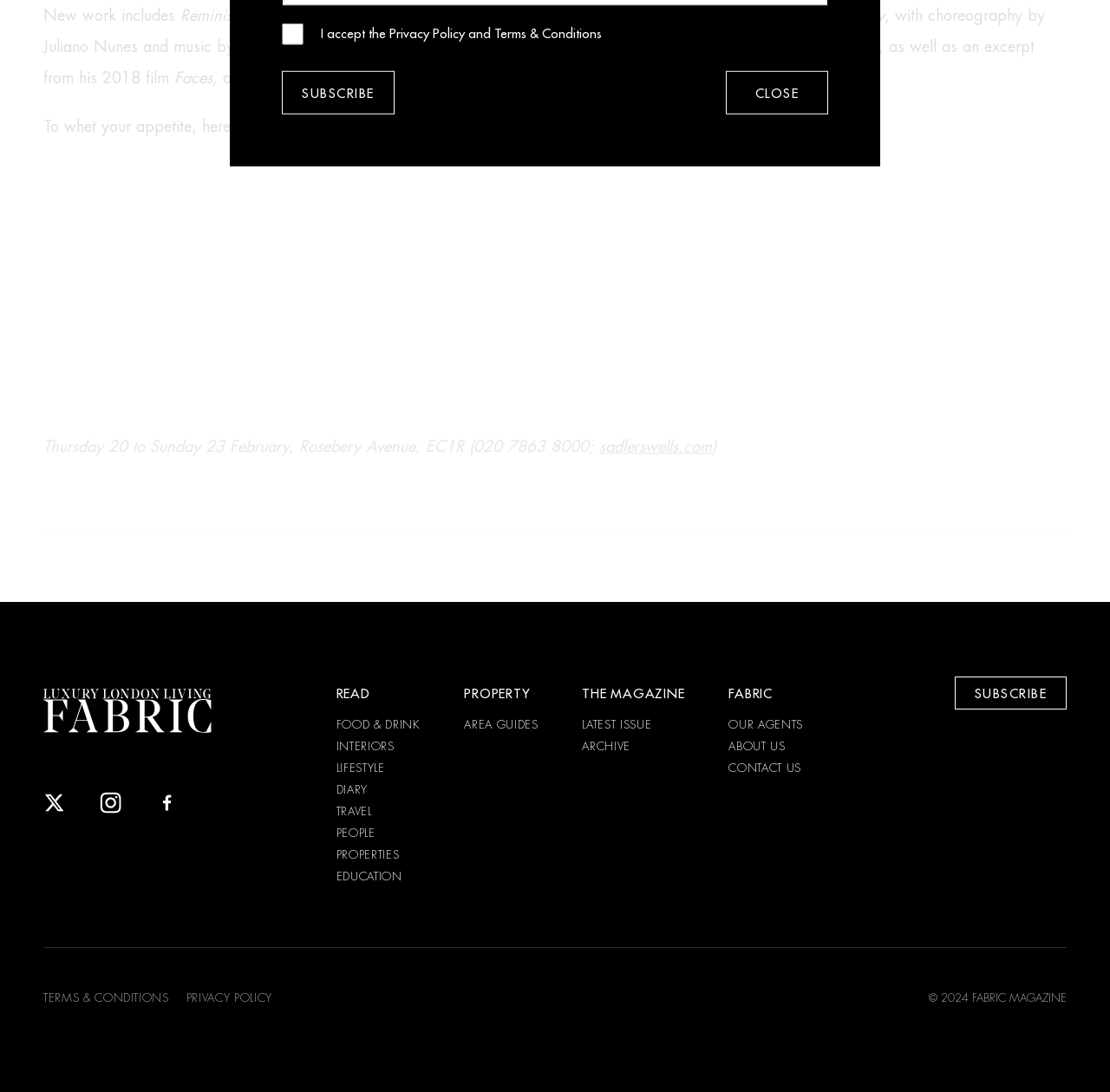Provide the bounding box coordinates for the UI element that is described by this text: "OET coaching for nurses". The coordinates should be in the form of four float numbers between 0 and 1: [left, top, right, bottom].

None